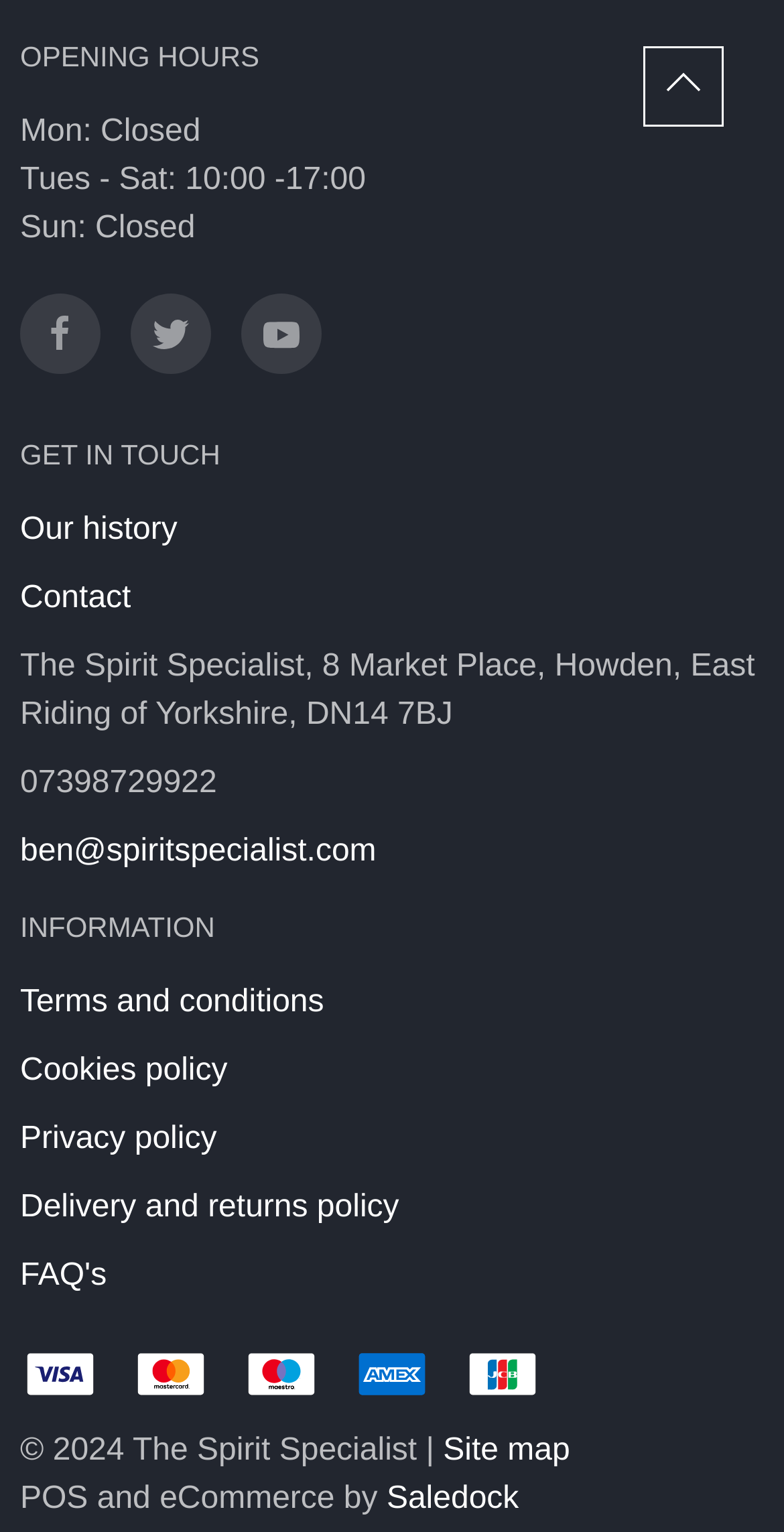Given the element description, predict the bounding box coordinates in the format (top-left x, top-left y, bottom-right x, bottom-right y). Make sure all values are between 0 and 1. Here is the element description: alt="Visit our Facebook page"

[0.026, 0.191, 0.128, 0.244]